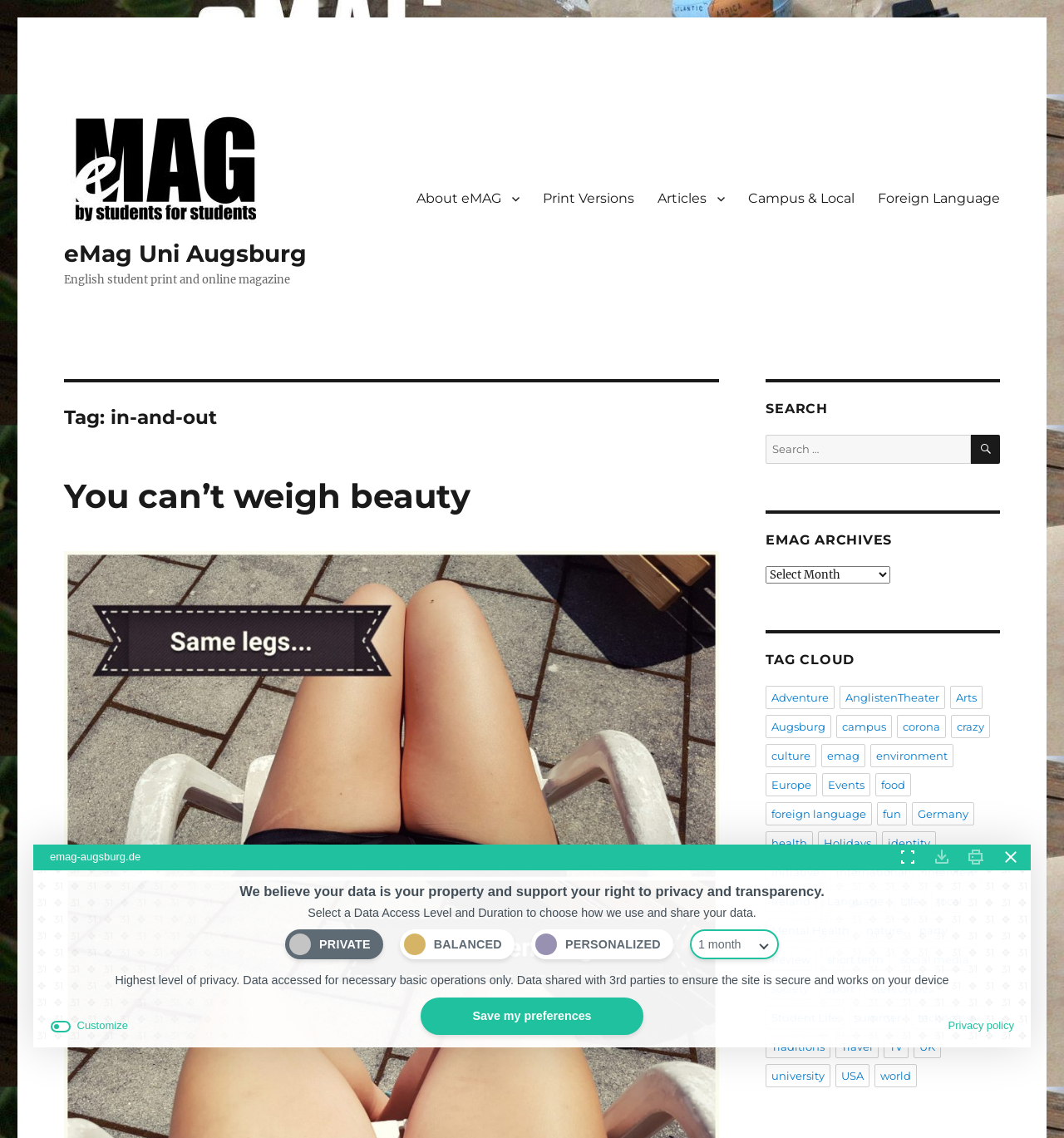What is the name of the student print and online magazine?
Answer the question using a single word or phrase, according to the image.

eMag Uni Augsburg